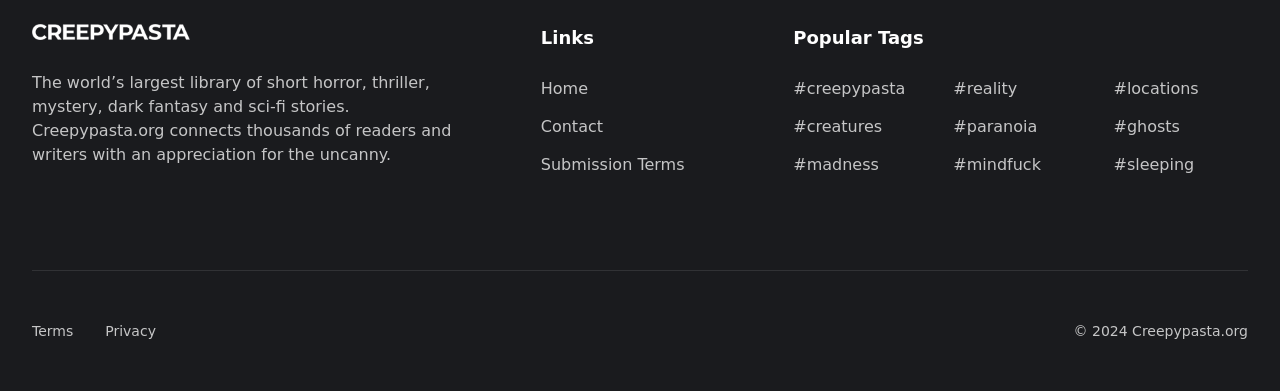Answer the following inquiry with a single word or phrase:
What is the copyright year of Creepypasta.org?

2024